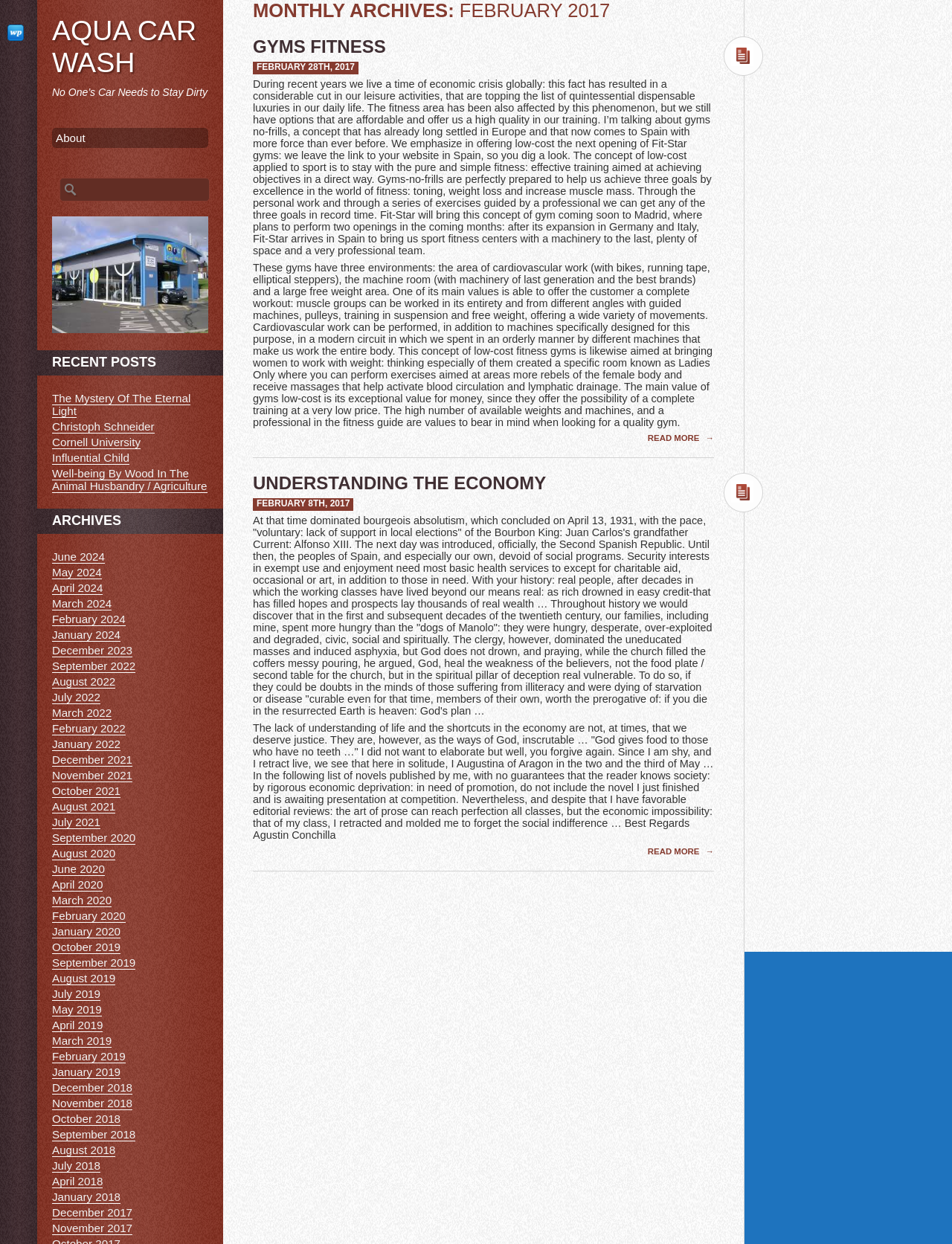Generate an in-depth caption that captures all aspects of the webpage.

This webpage appears to be a blog or news website, with a focus on various topics including fitness, economy, and personal stories. At the top of the page, there is a heading "MONTHLY ARCHIVES: FEBRUARY 2017" followed by a series of articles and links.

The first article is titled "GYMS FITNESS" and discusses the concept of low-cost gyms and their benefits. The article is divided into two sections, with the first section describing the features of these gyms and the second section highlighting their value for money.

Below this article, there is a link to "READ MORE" and a footer section with a "→" symbol. This pattern is repeated for the second article, which is titled "UNDERSTANDING THE ECONOMY" and discusses the history of Spain and the impact of economic crisis on the working class.

To the left of these articles, there is a sidebar with several sections. The first section is titled "AQUA CAR WASH" and has a link to a related webpage. Below this, there is a search bar with a placeholder text "Search for:". Further down, there is a section titled "RECENT POSTS" with links to several articles, including "The Mystery Of The Eternal Light", "Christoph Schneider", and "Well-being By Wood In The Animal Husbandry / Agriculture".

Below the recent posts section, there is a section titled "ARCHIVES" with links to monthly archives from June 2024 to February 2017. The links are organized in a vertical list, with the most recent archives at the top.

Overall, the webpage has a simple and clean design, with a focus on presenting a variety of articles and links to related content.